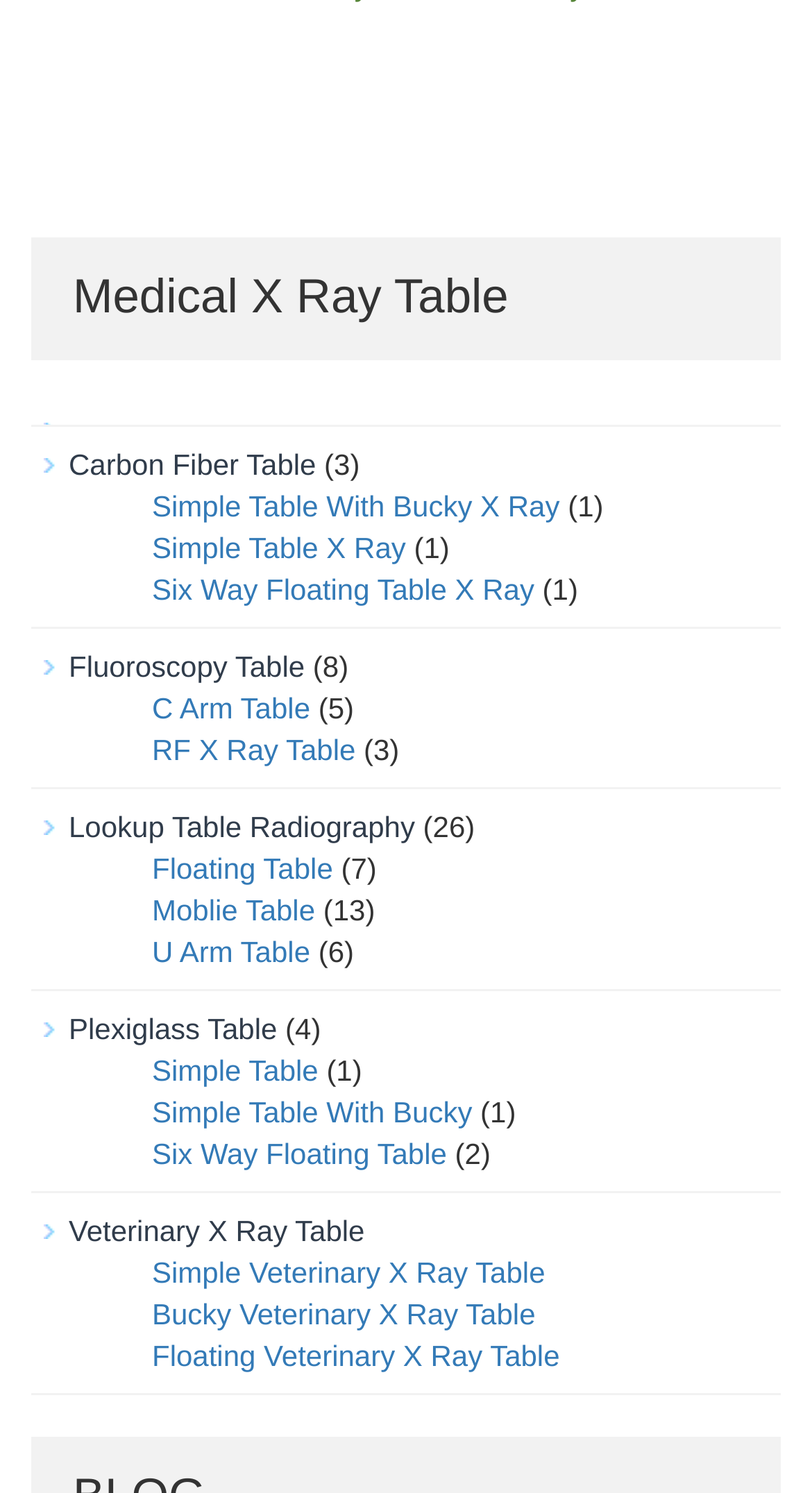What is the most popular X Ray table type?
Refer to the image and give a detailed answer to the query.

I looked at the StaticText elements that correspond to the number of each X Ray table type, and the one with the highest number is 'Lookup Table Radiography' with 26.